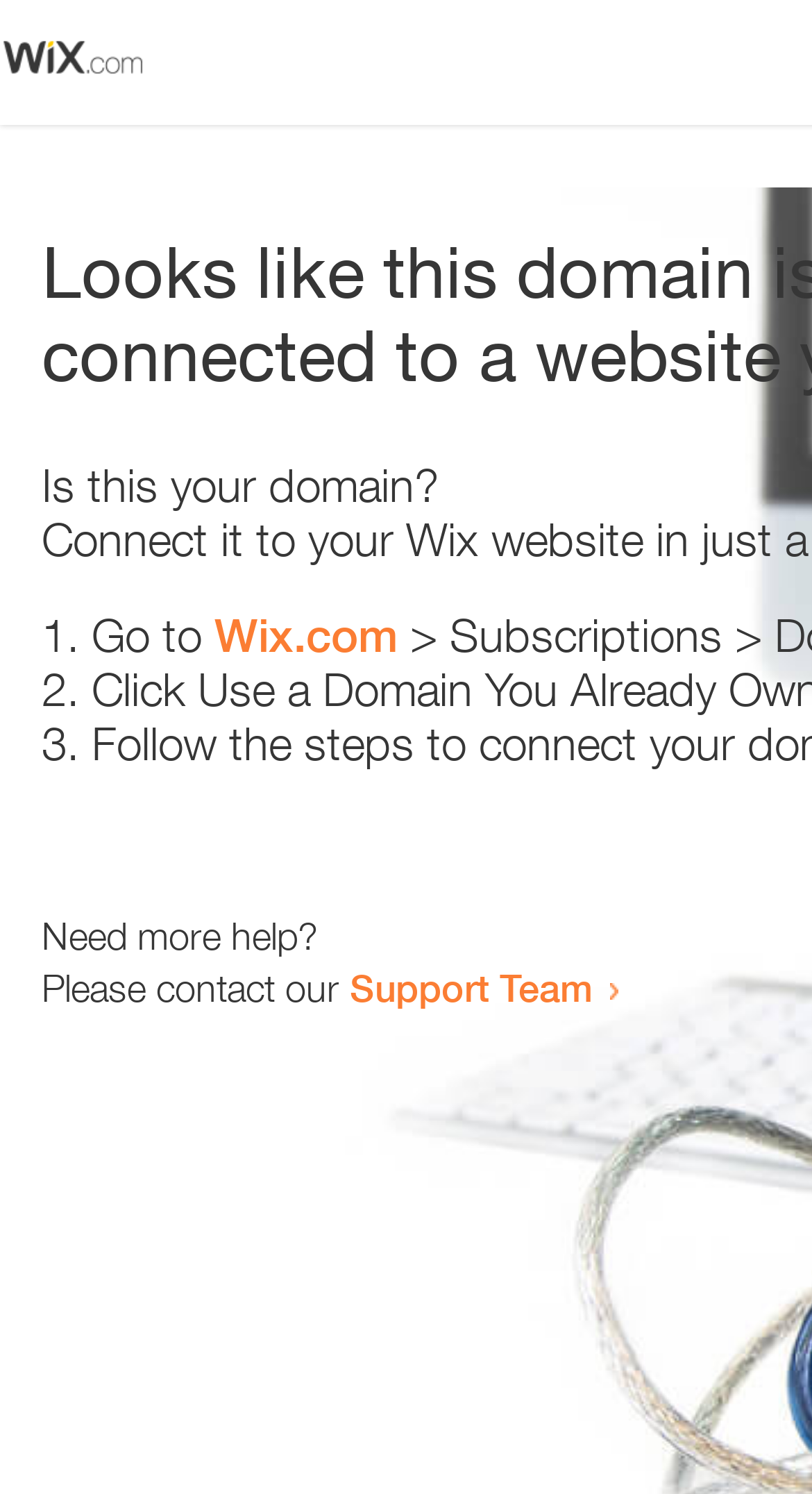What is the website being suggested to visit?
Please use the image to deliver a detailed and complete answer.

The question is asking about the website being suggested to visit. The answer is 'Wix.com' because the link 'Wix.com' is provided in the text 'Go to Wix.com'.